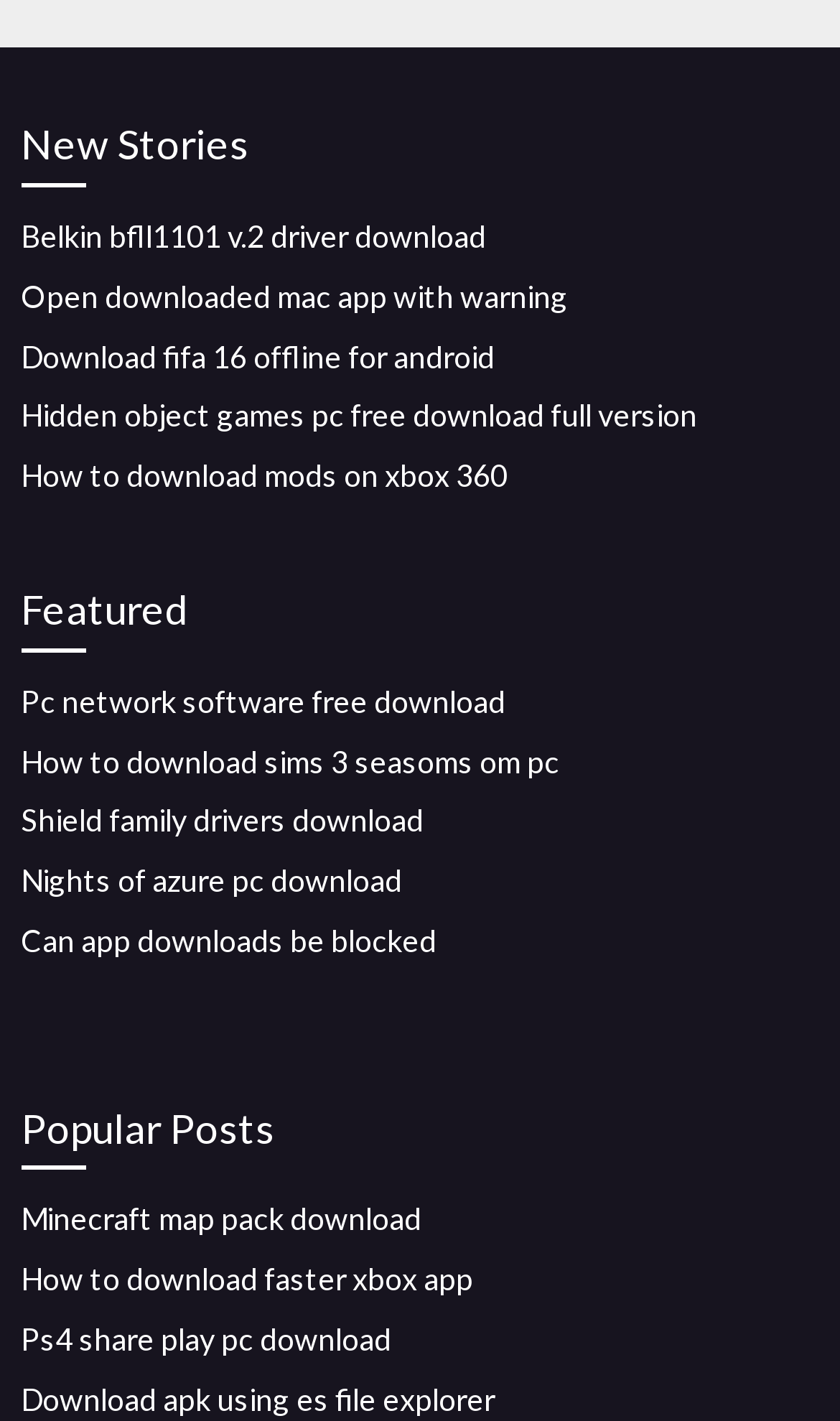Using the image as a reference, answer the following question in as much detail as possible:
How many sections are there on the webpage?

There are three sections on the webpage, which are 'New Stories', 'Featured', and 'Popular Posts', each of which is a heading element.